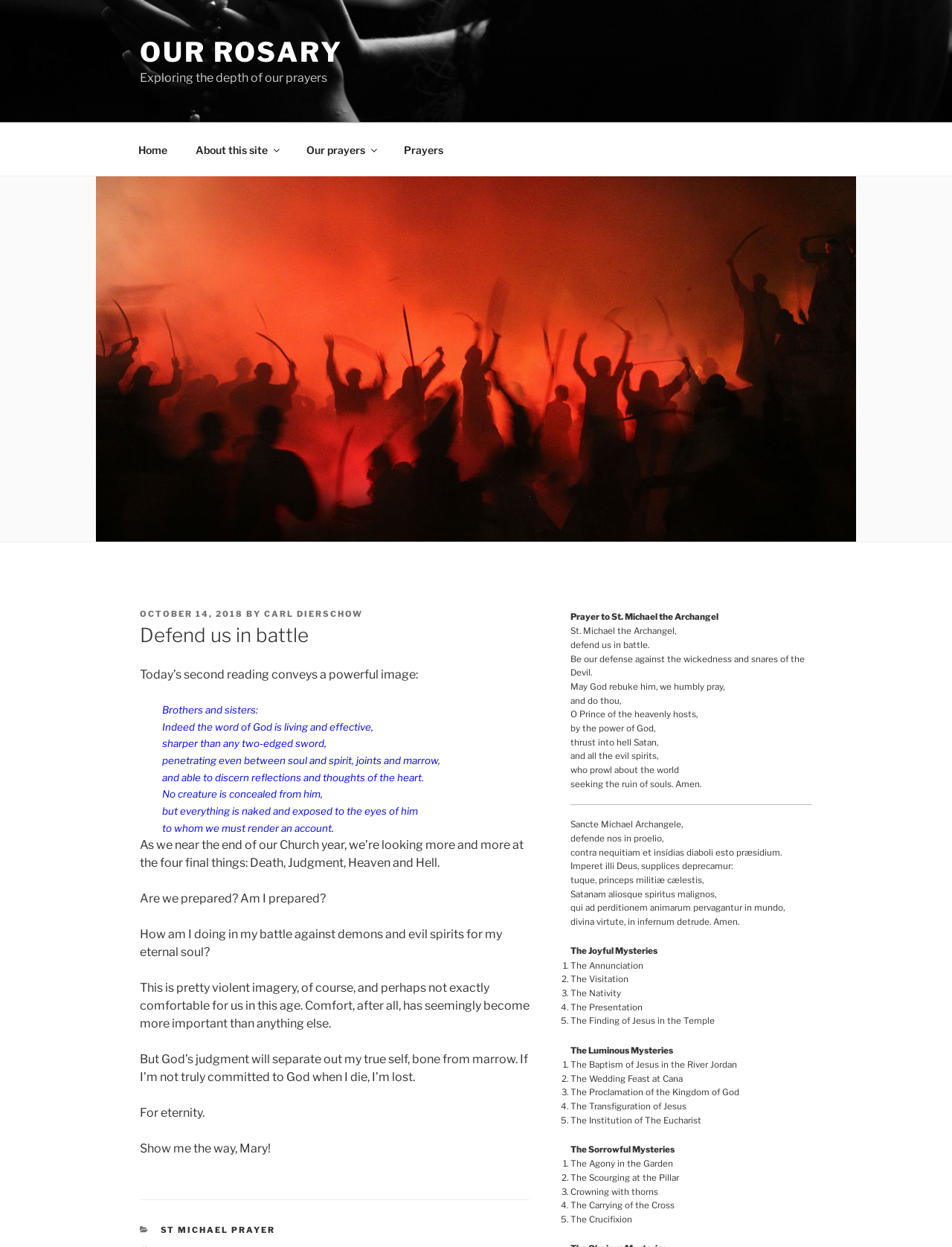Please extract the primary headline from the webpage.

Defend us in battle